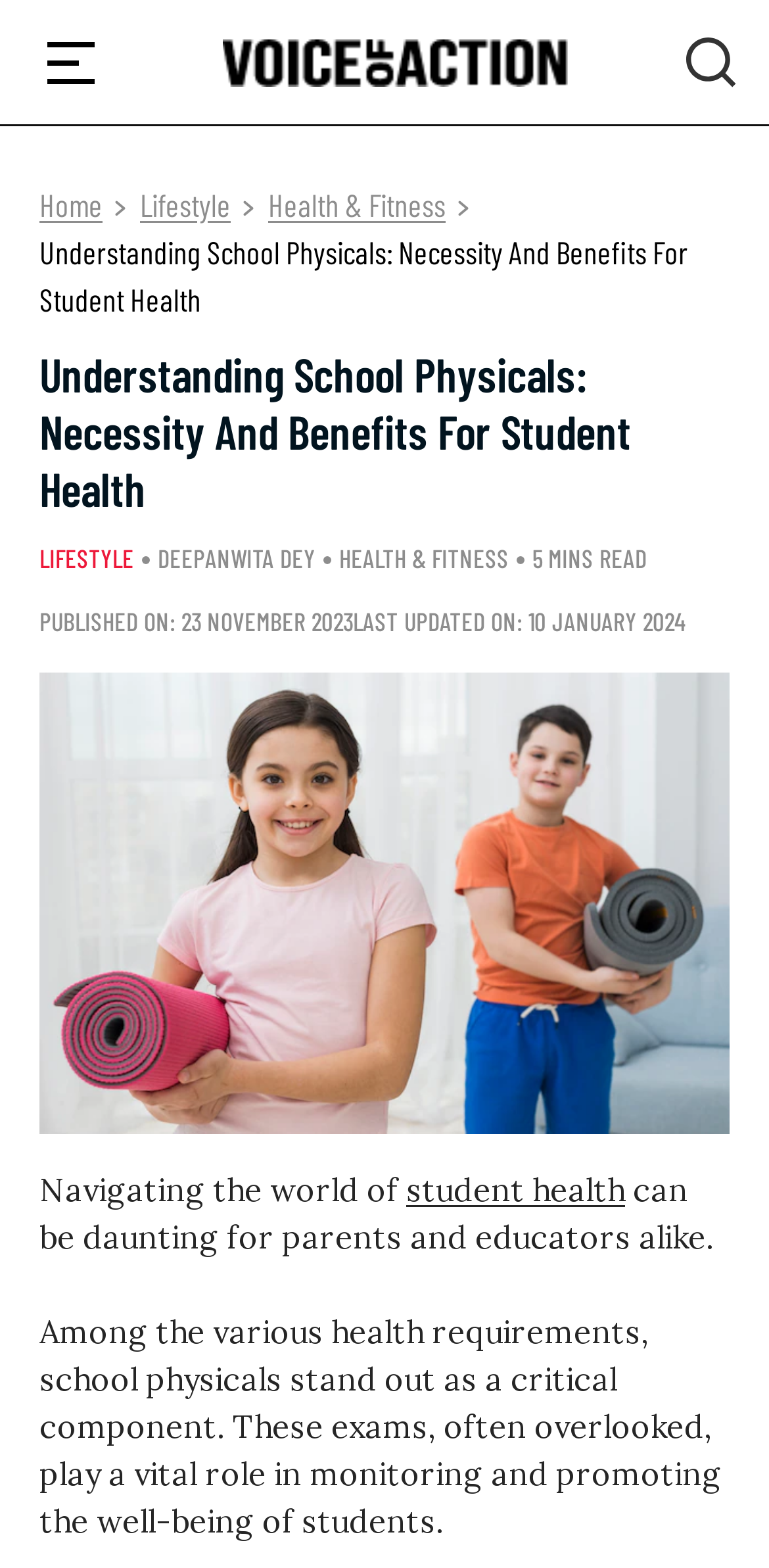Please locate the bounding box coordinates of the element's region that needs to be clicked to follow the instruction: "read about health and fitness". The bounding box coordinates should be provided as four float numbers between 0 and 1, i.e., [left, top, right, bottom].

[0.349, 0.118, 0.579, 0.142]